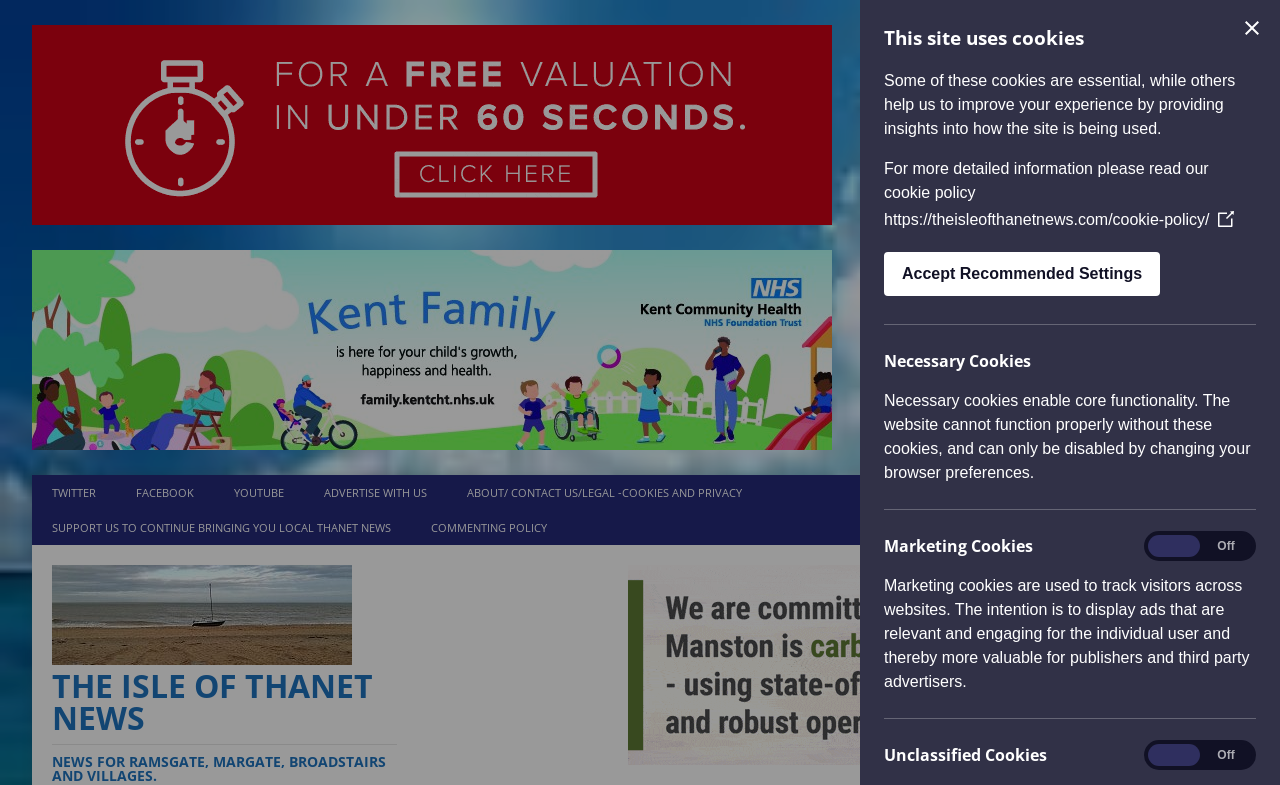Please provide the bounding box coordinates for the UI element as described: "Commenting policy". The coordinates must be four floats between 0 and 1, represented as [left, top, right, bottom].

[0.948, 0.605, 0.975, 0.65]